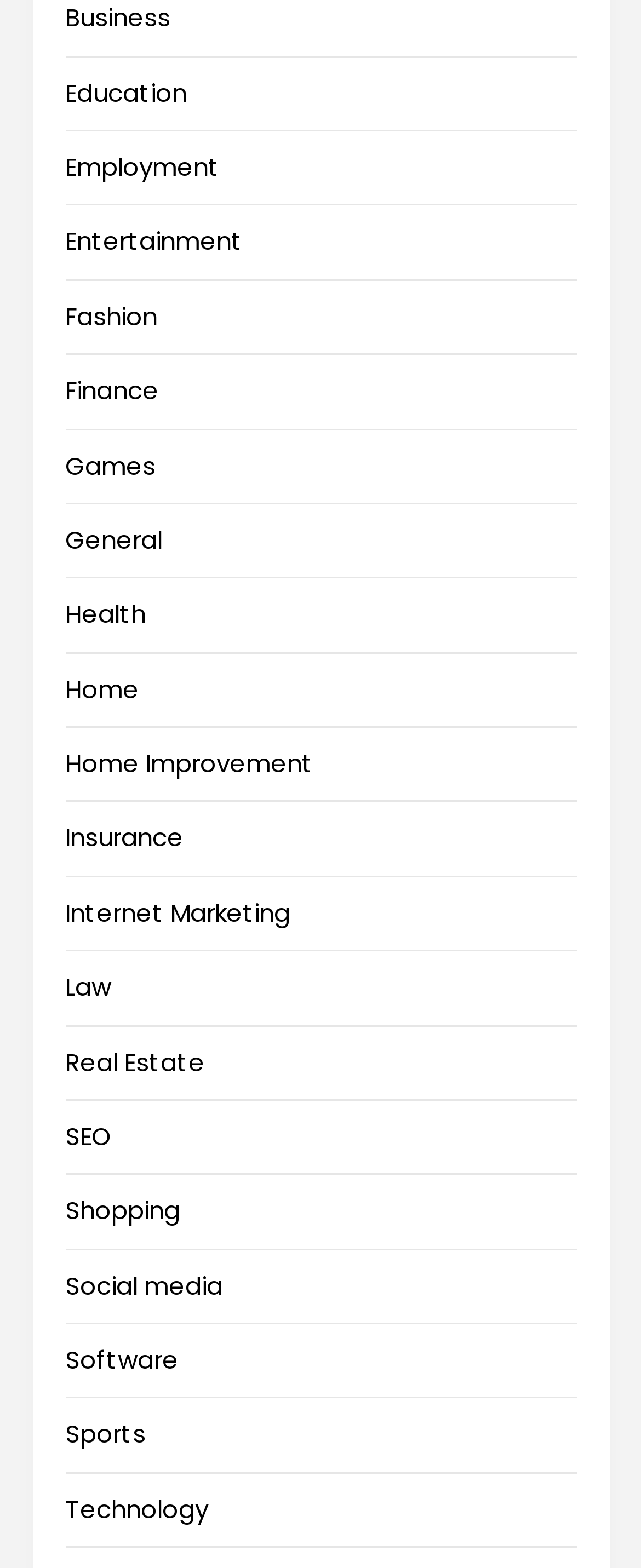How many categories start with the letter 'H'?
Provide an in-depth and detailed explanation in response to the question.

I searched through the list of links and found that there are two categories that start with the letter 'H', which are 'Health' and 'Home'.